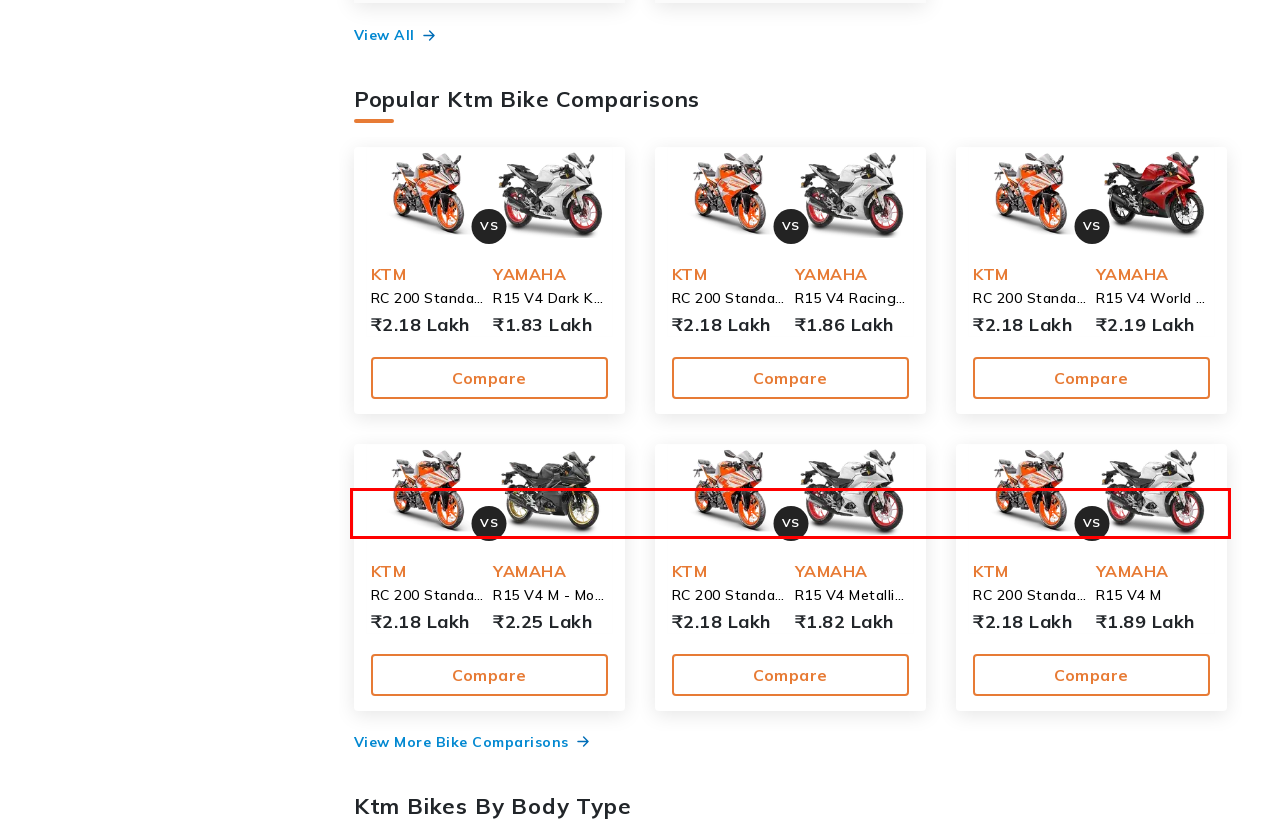Using the provided screenshot of a webpage, recognize and generate the text found within the red rectangle bounding box.

KTM India is aiming to expand its market share in India in the coming years. The brand has a number of new and updated models lined up to launch across different categories in 2024-2025.